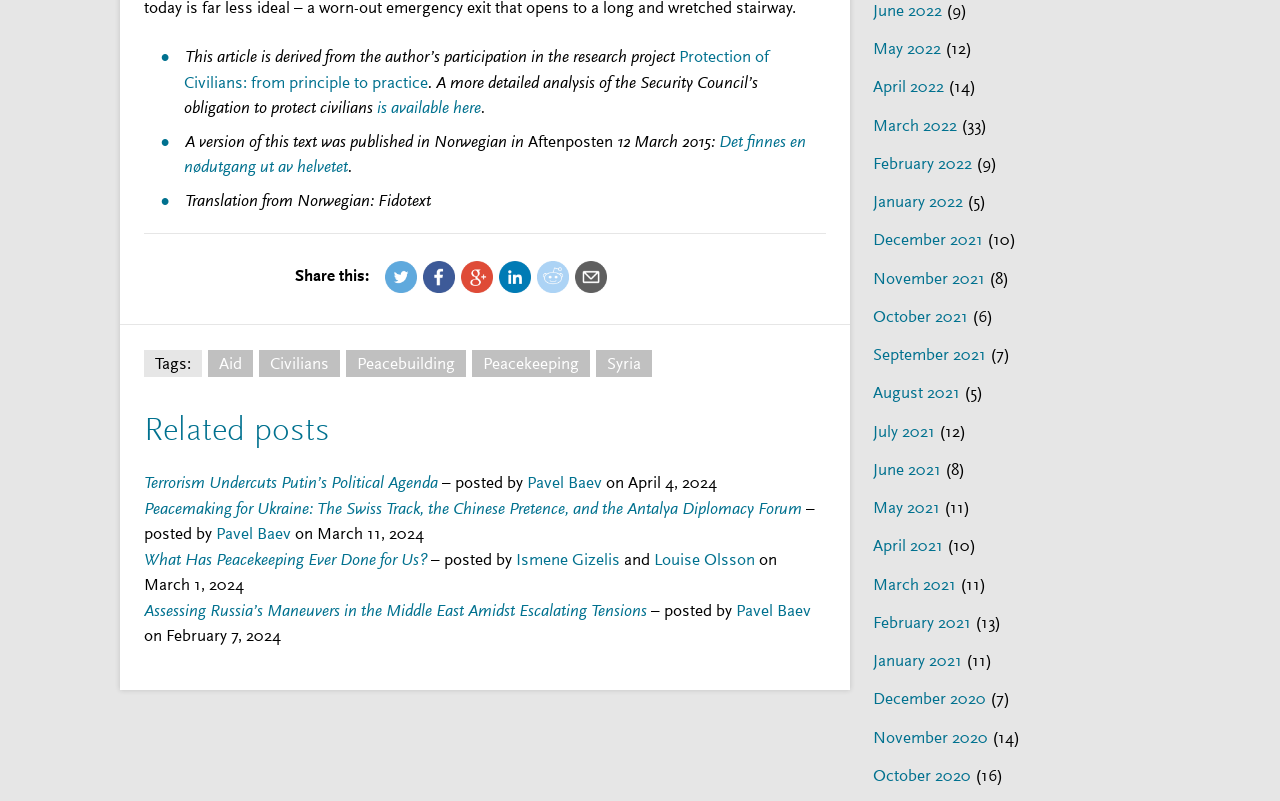Give the bounding box coordinates for this UI element: "Aid". The coordinates should be four float numbers between 0 and 1, arranged as [left, top, right, bottom].

[0.162, 0.437, 0.198, 0.47]